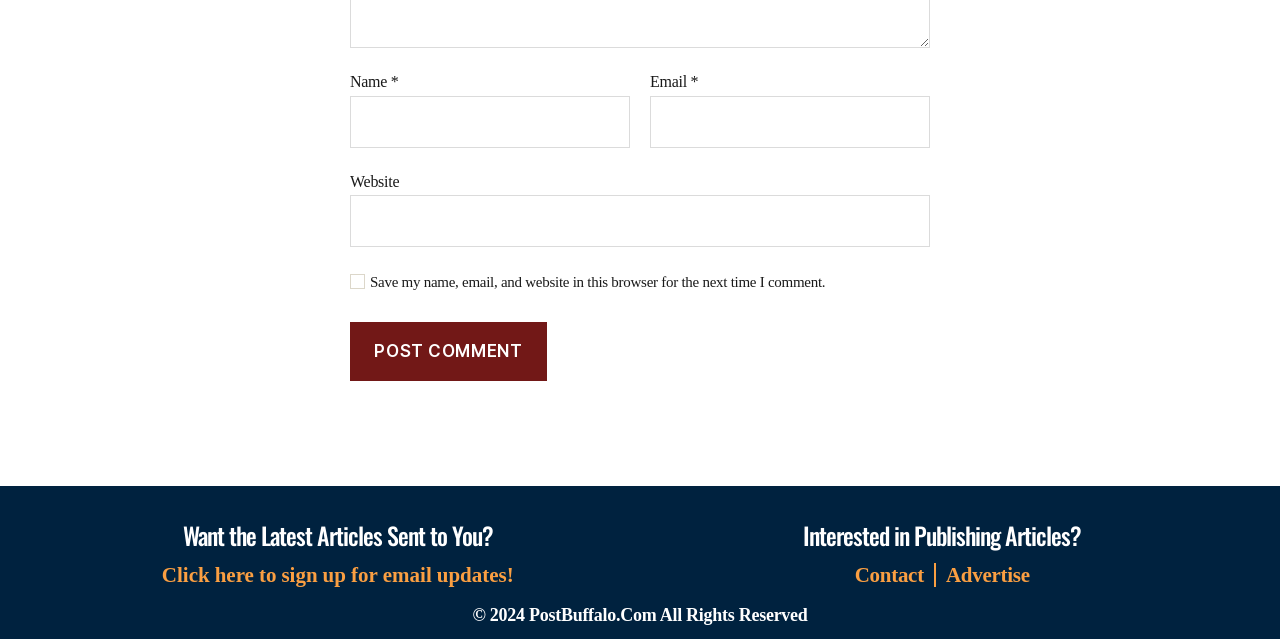Please find the bounding box coordinates in the format (top-left x, top-left y, bottom-right x, bottom-right y) for the given element description. Ensure the coordinates are floating point numbers between 0 and 1. Description: PostBuffalo.Com

[0.413, 0.946, 0.513, 0.978]